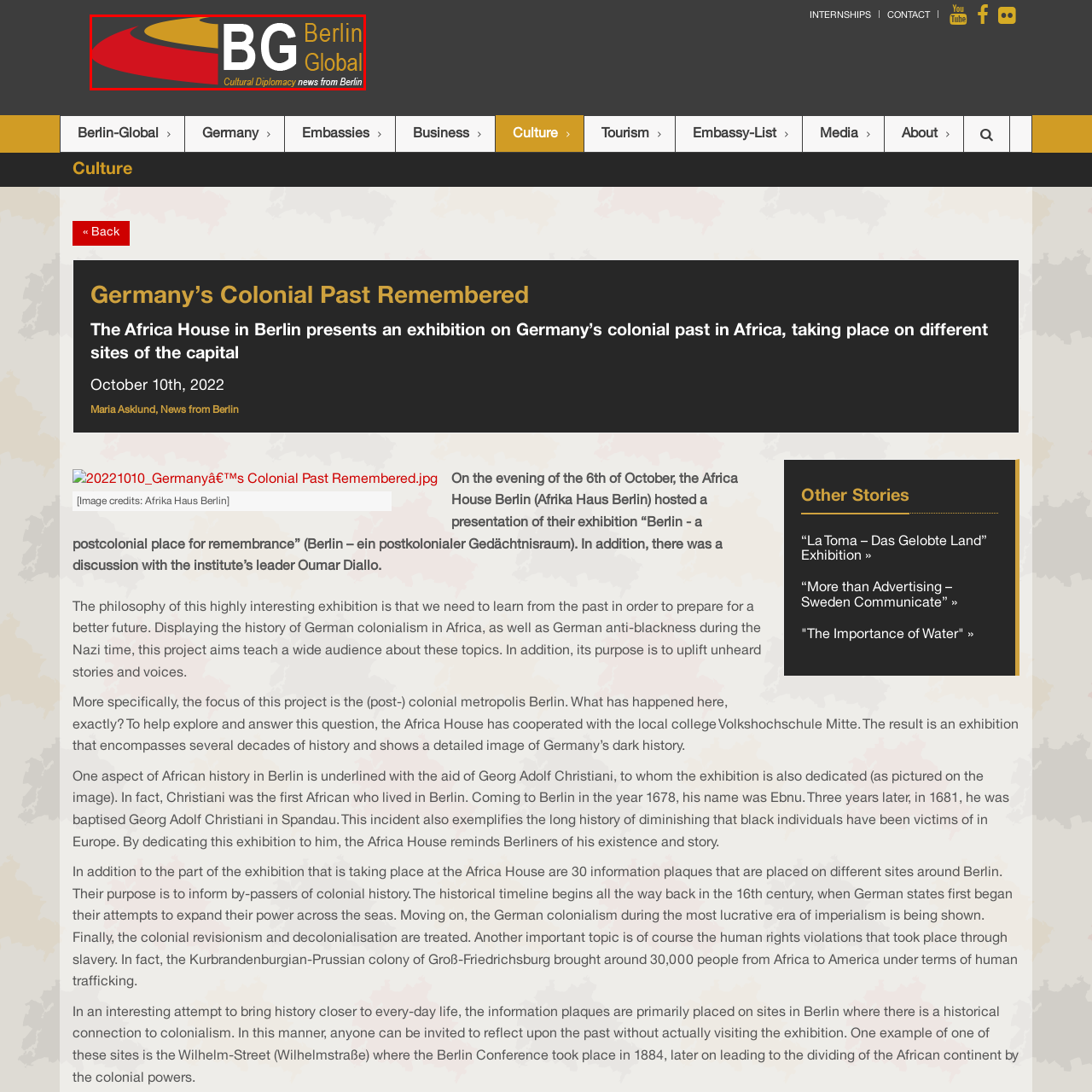Provide an in-depth description of the image within the red bounding box.

The image features the logo of "Berlin Global," a platform dedicated to cultural diplomacy and news from Berlin. The design prominently displays the letters "BG," complemented by a dynamic, curved graphic in red, yellow, and black, symbolizing Germany's national colors. The tagline "Cultural Diplomacy news from Berlin" emphasizes the website's mission to bridge cultures and foster understanding through various narratives and stories, highlighting Berlin's role as a vibrant cultural hub. The overall aesthetic reflects a modern and professional image, aligning with the platform's focus on fostering discussions around cultural diplomacy.